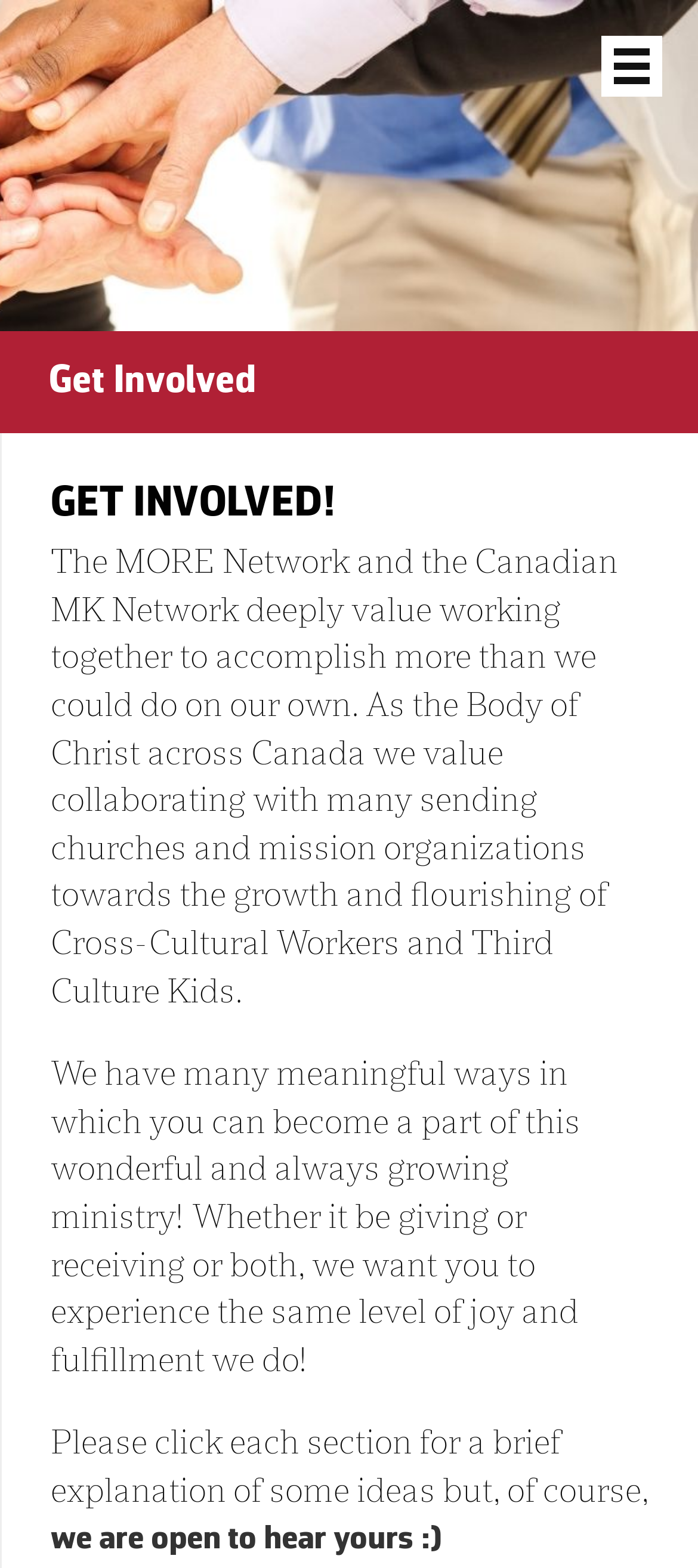Please provide a detailed answer to the question below by examining the image:
How can one get involved with the MORE Network?

The webpage mentions that there are 'many meaningful ways' to get involved with the MORE Network, including giving, receiving, or both, and encourages users to explore different sections for more information.